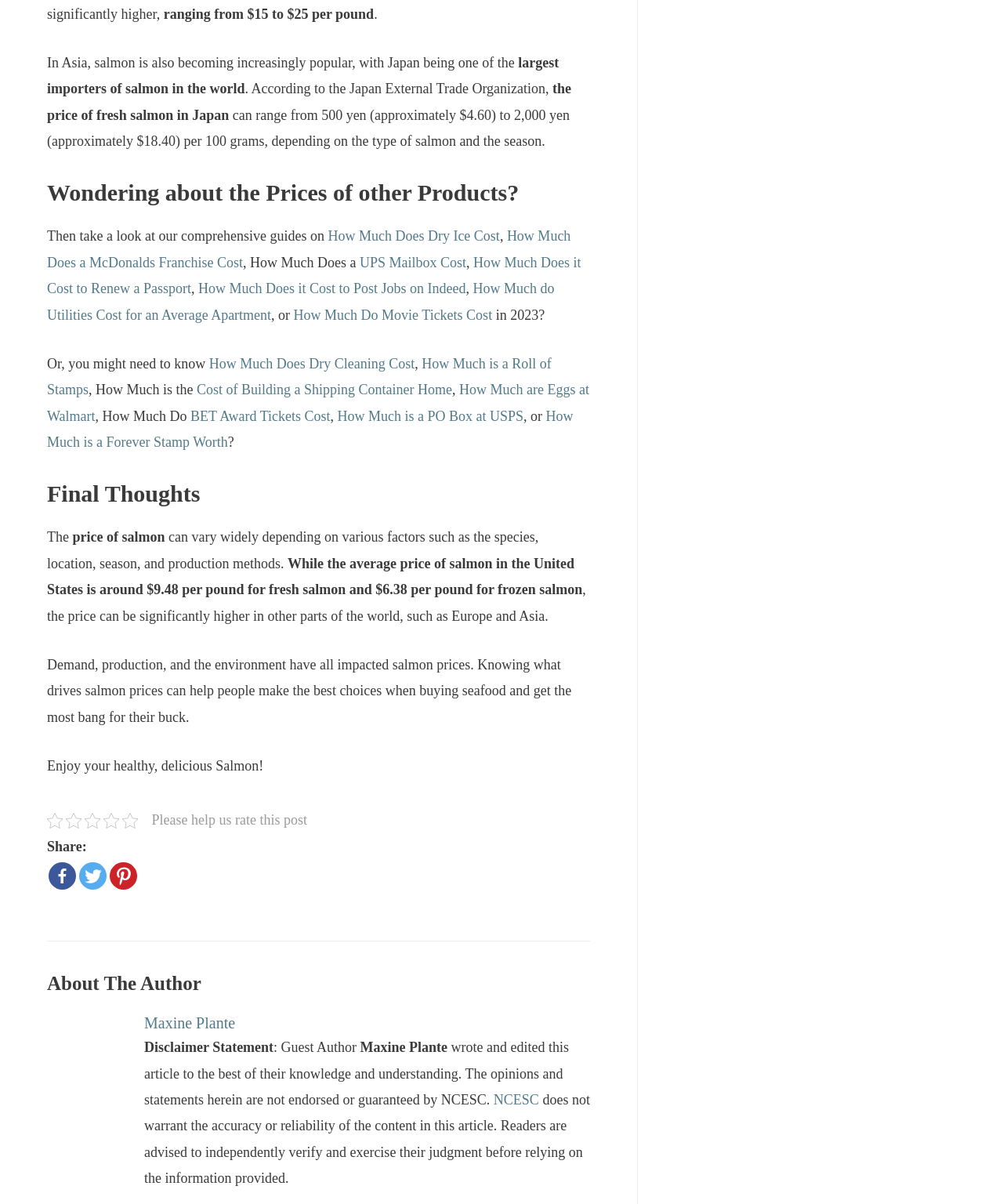Please determine the bounding box coordinates of the element to click on in order to accomplish the following task: "Click on 'How Much Does Dry Ice Cost'". Ensure the coordinates are four float numbers ranging from 0 to 1, i.e., [left, top, right, bottom].

[0.327, 0.19, 0.498, 0.203]